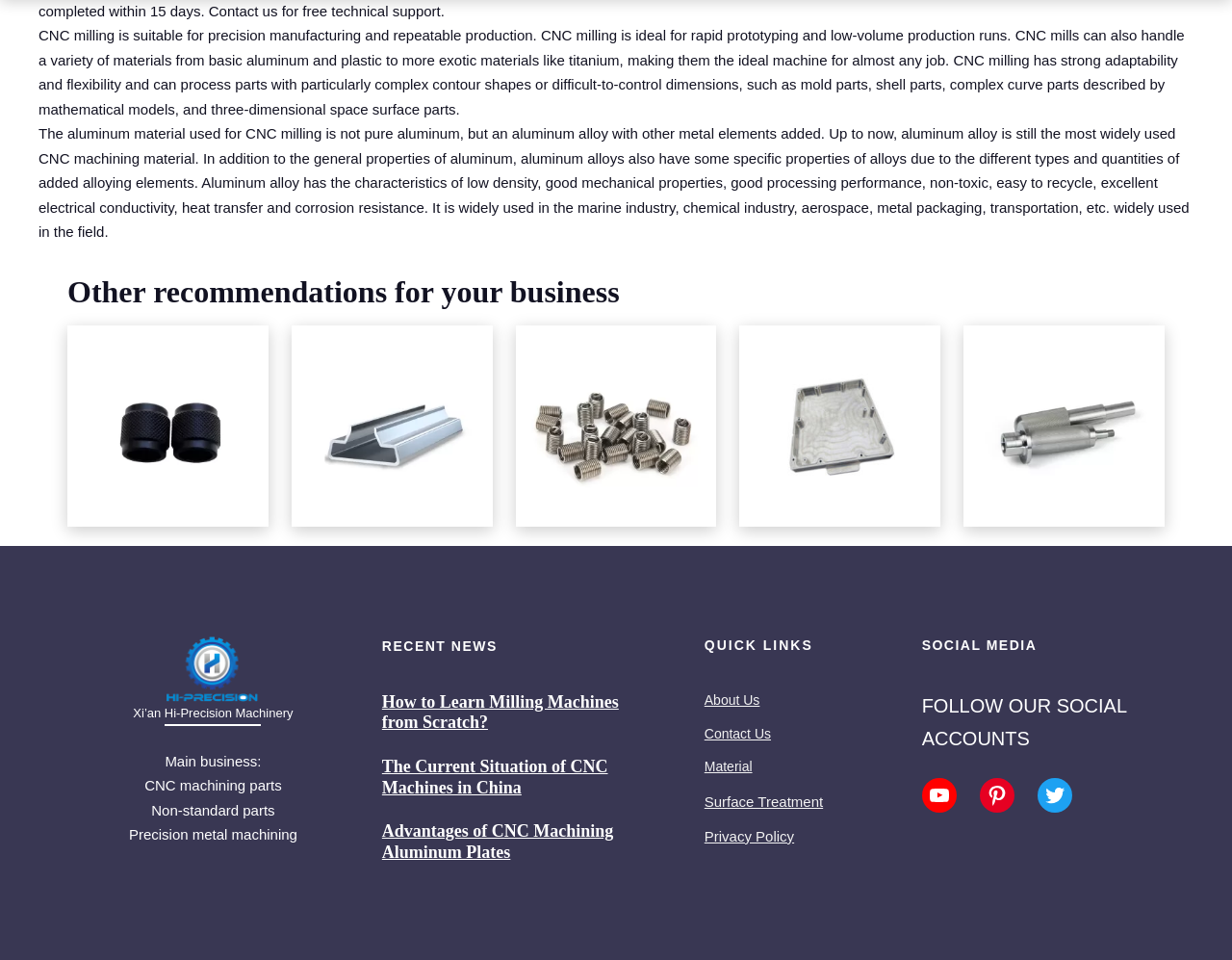Identify the bounding box coordinates of the clickable region necessary to fulfill the following instruction: "Enlarge the image of cncpartsonline". The bounding box coordinates should be four float numbers between 0 and 1, i.e., [left, top, right, bottom].

[0.183, 0.678, 0.199, 0.698]